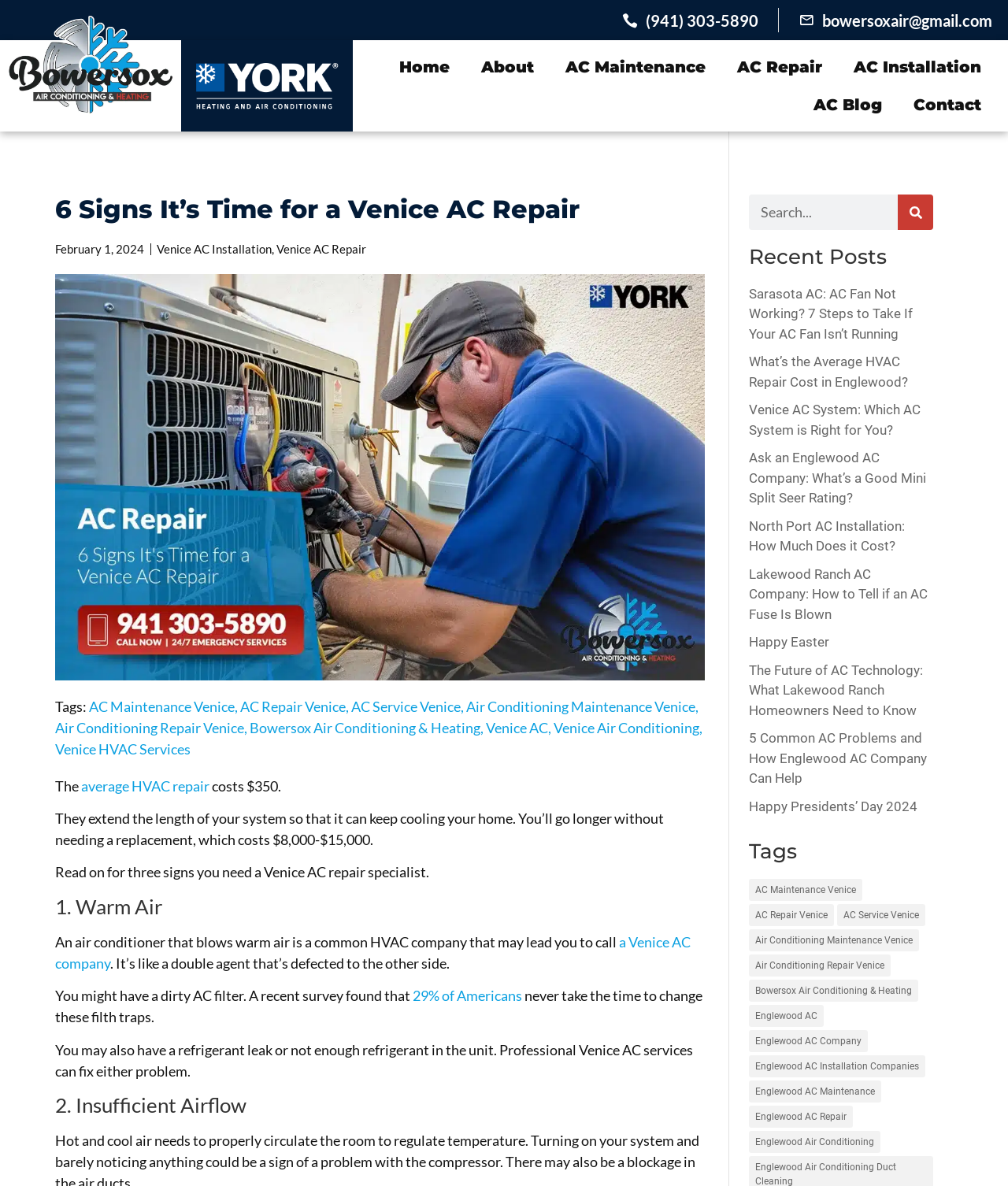Please analyze the image and provide a thorough answer to the question:
What services does Bowersox Air Conditioning & Heating provide?

The webpage provides information about AC services, including AC repair, AC maintenance, and AC installation, which suggests that Bowersox Air Conditioning & Heating provides these services.